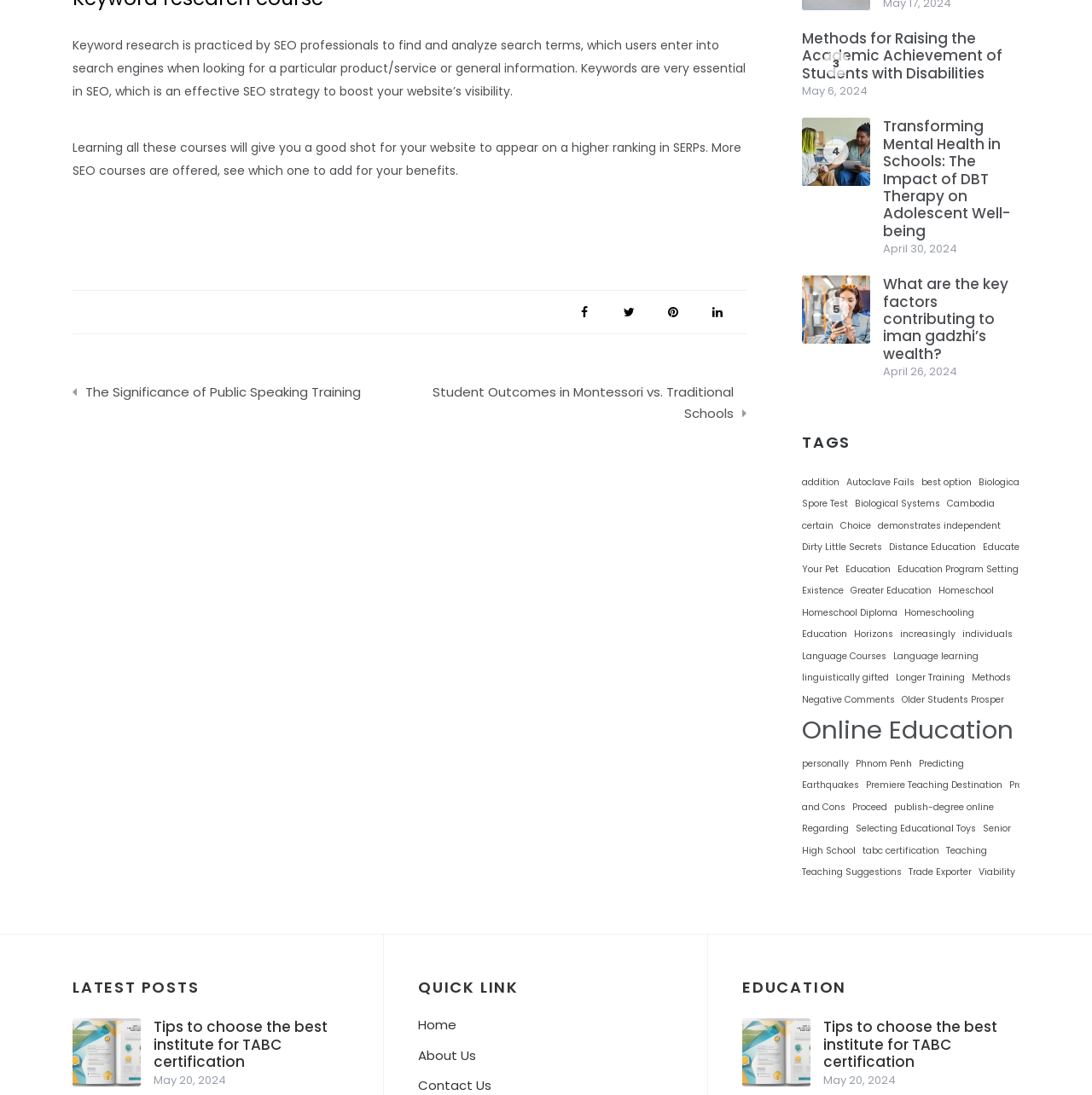Identify the bounding box coordinates for the region to click in order to carry out this instruction: "Click on the 'Online Education' tag". Provide the coordinates using four float numbers between 0 and 1, formatted as [left, top, right, bottom].

[0.734, 0.65, 0.928, 0.682]